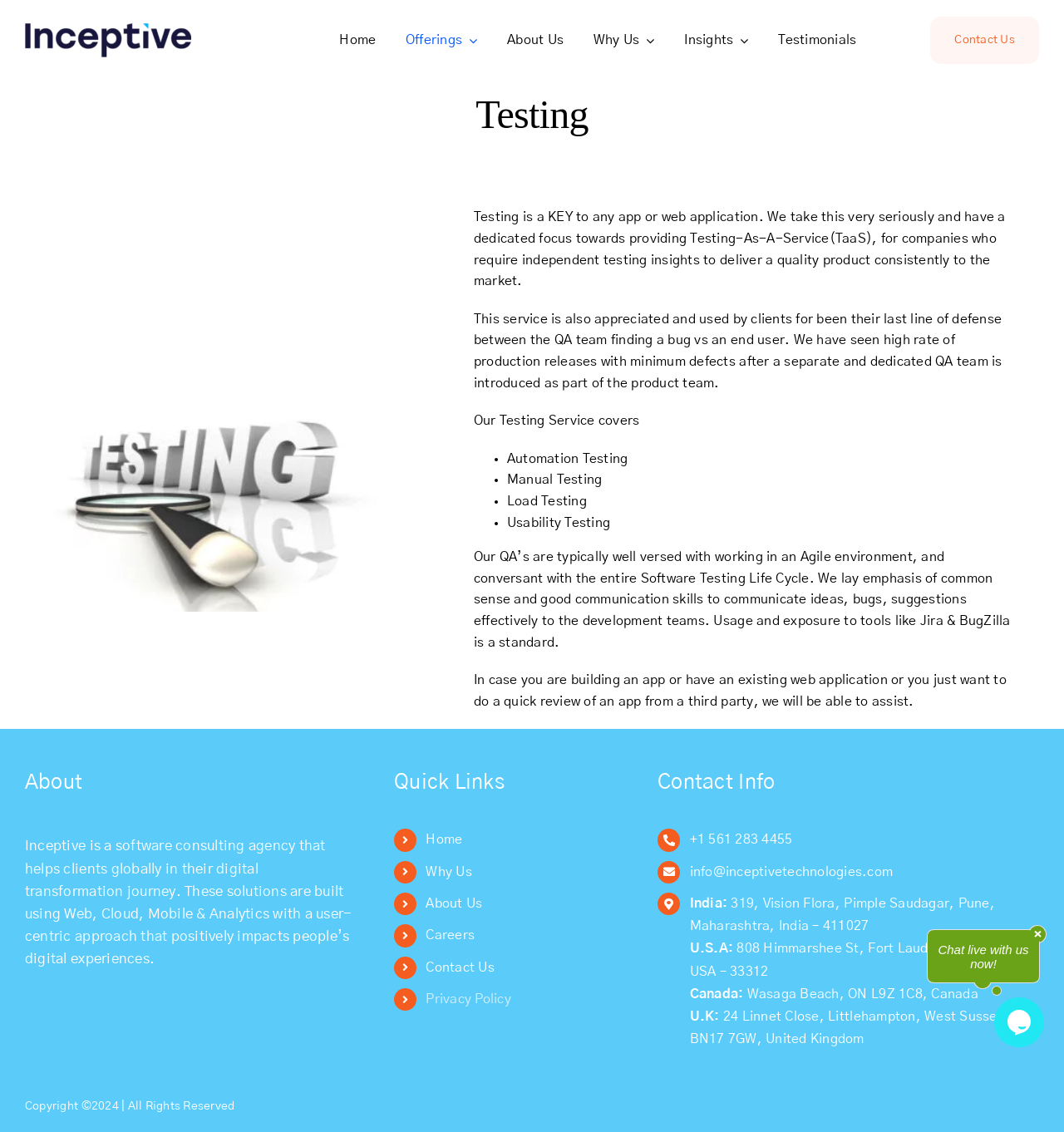Answer the question in one word or a short phrase:
What services are offered under Testing?

Automation, Manual, Load, Usability